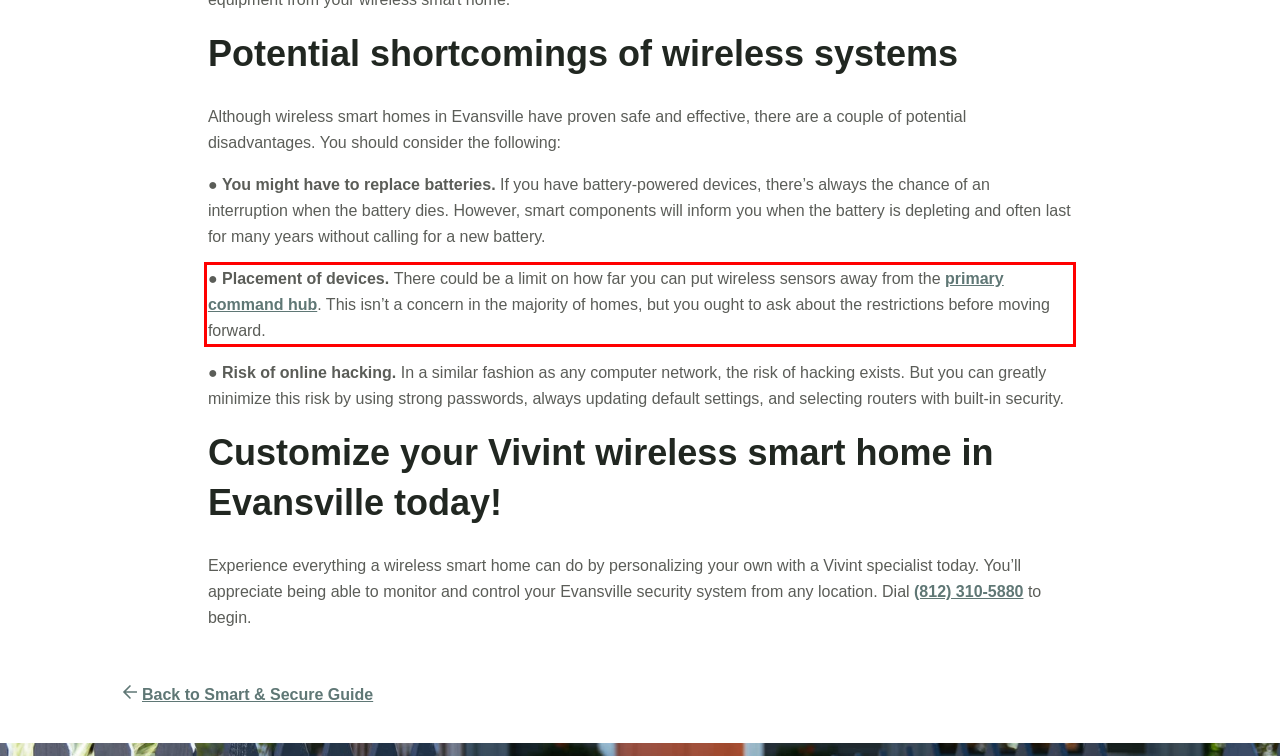Examine the webpage screenshot and use OCR to recognize and output the text within the red bounding box.

● Placement of devices. There could be a limit on how far you can put wireless sensors away from the primary command hub. This isn’t a concern in the majority of homes, but you ought to ask about the restrictions before moving forward.